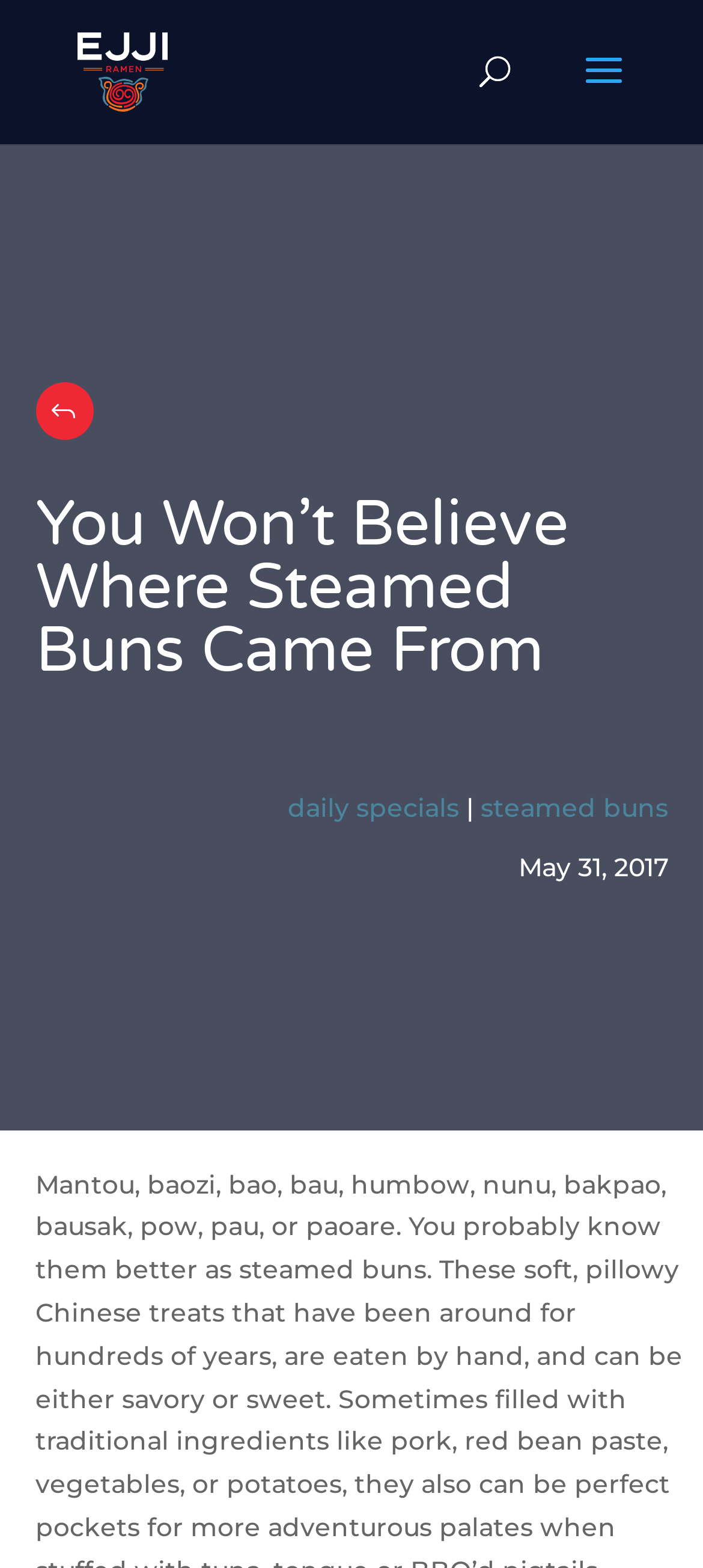Respond with a single word or phrase:
What is above the heading?

An image and a link